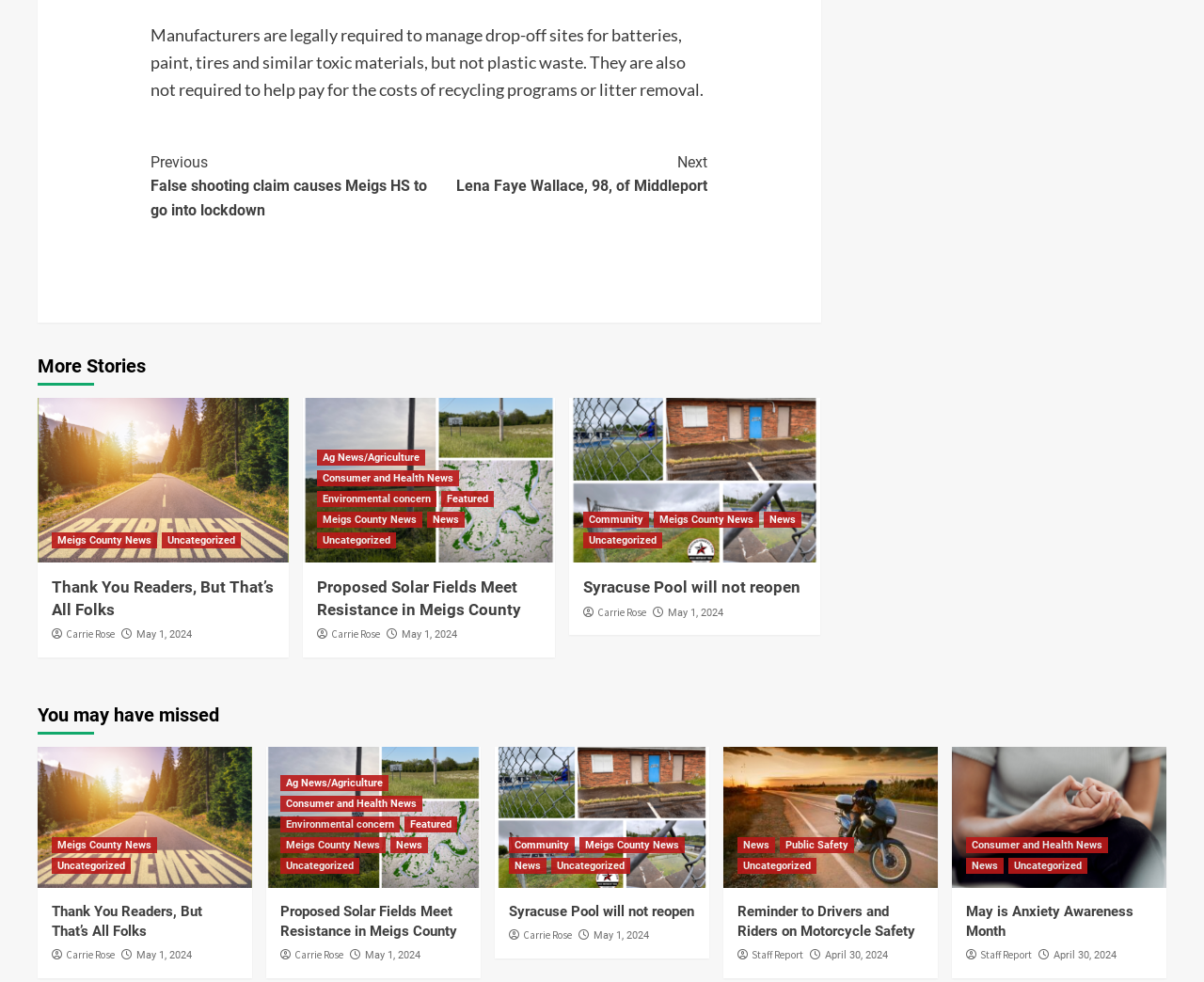What is the category of the article 'Proposed Solar Fields Meet Resistance in Meigs County'? From the image, respond with a single word or brief phrase.

Environmental concern